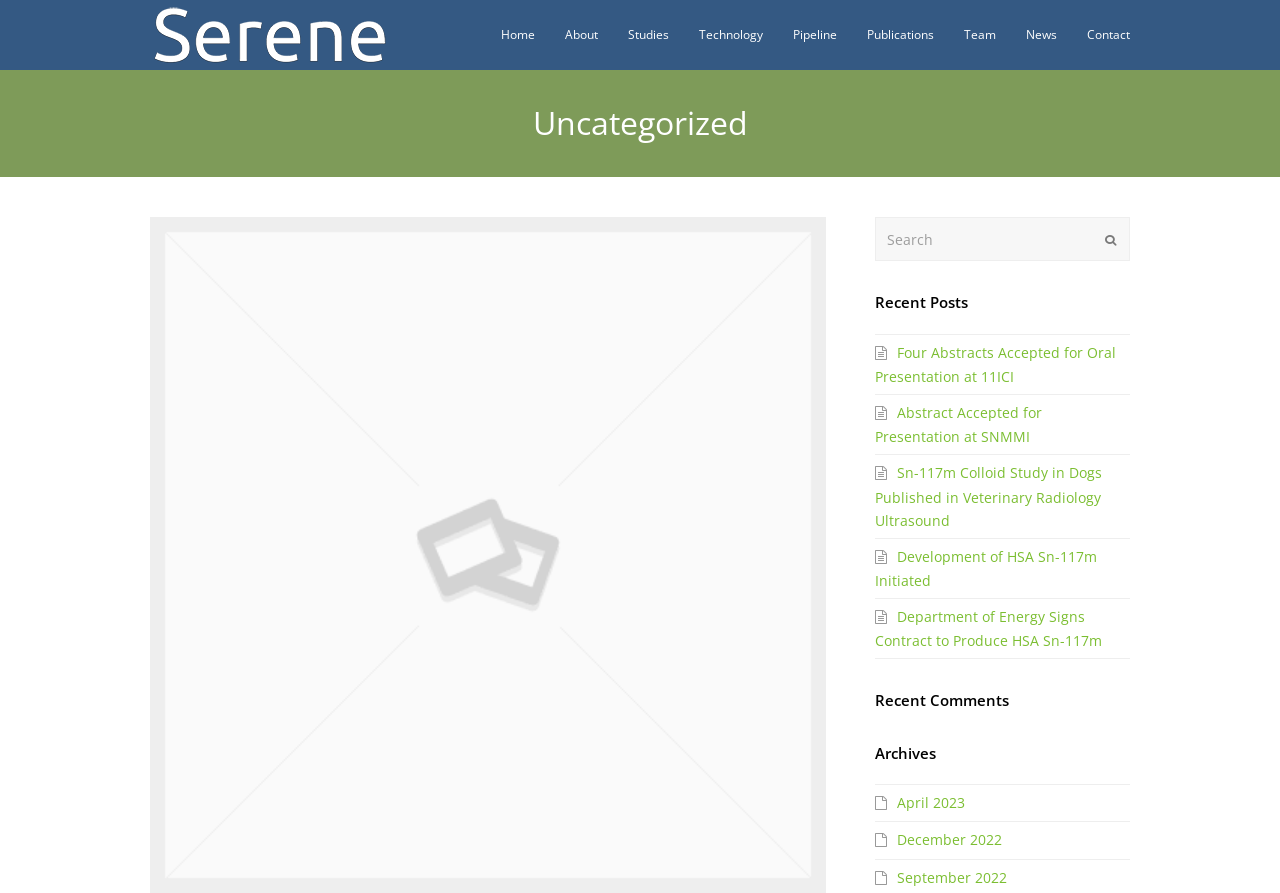Please find the bounding box coordinates of the element's region to be clicked to carry out this instruction: "Search for something".

[0.684, 0.243, 0.883, 0.293]